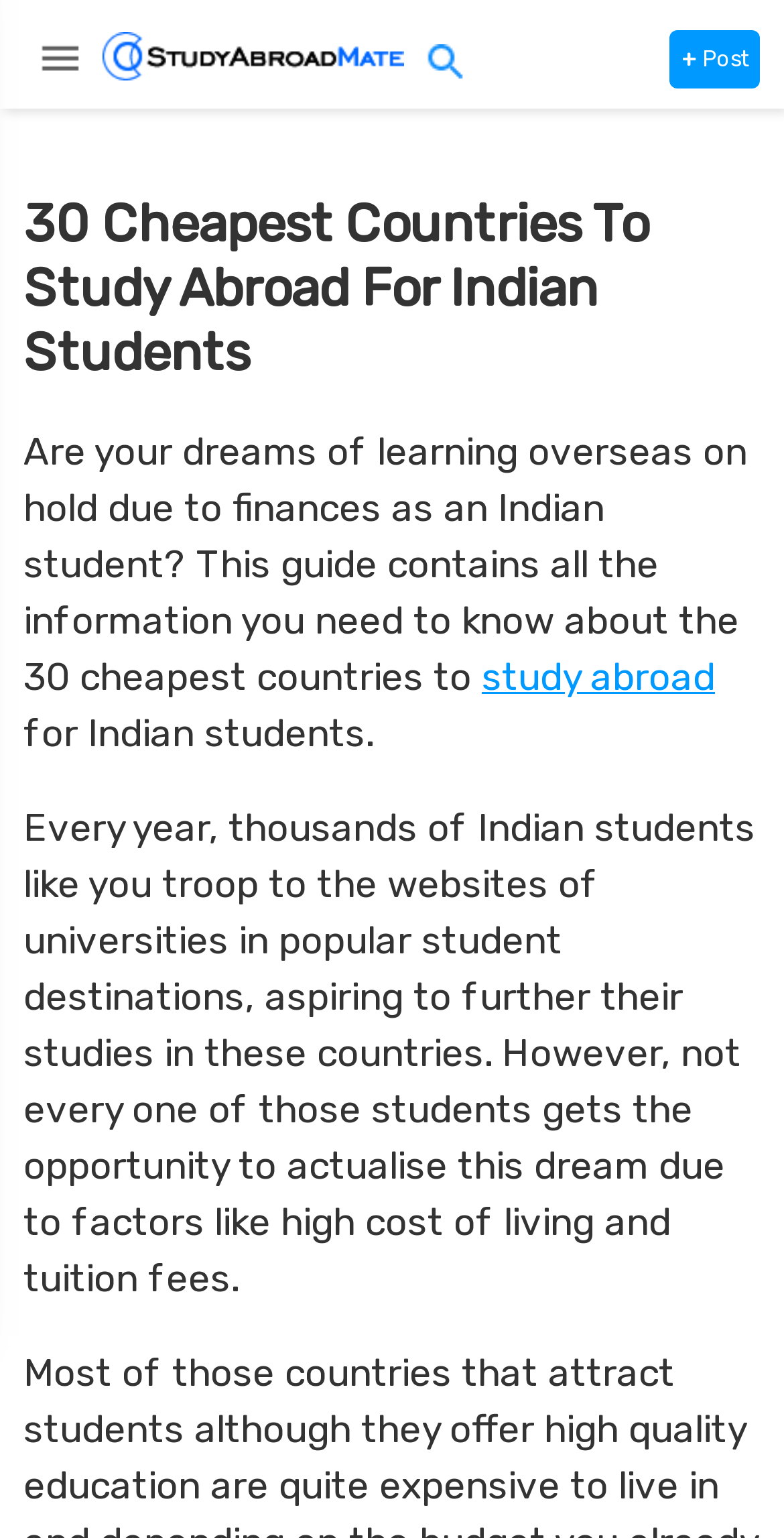Create a detailed narrative of the webpage’s visual and textual elements.

The webpage is about studying abroad for Indian students, specifically focusing on the 30 cheapest countries to do so. At the top left of the page, there is a link with a small icon, followed by the website's name "StudyAbroadMate" which is accompanied by a logo image. To the right of the website's name, there are two more links, one with a "+" symbol and another with no text.

Below the top section, there is a large heading that reads "30 Cheapest Countries To Study Abroad For Indian Students". Underneath the heading, there is a paragraph of text that summarizes the content of the guide, stating that it provides information for Indian students who want to study abroad but are held back by financial constraints.

Further down, there is a link to "study abroad" and another paragraph of text that explains how many Indian students aspire to study in popular destinations but are unable to do so due to high costs. The text continues to discuss the challenges faced by these students.